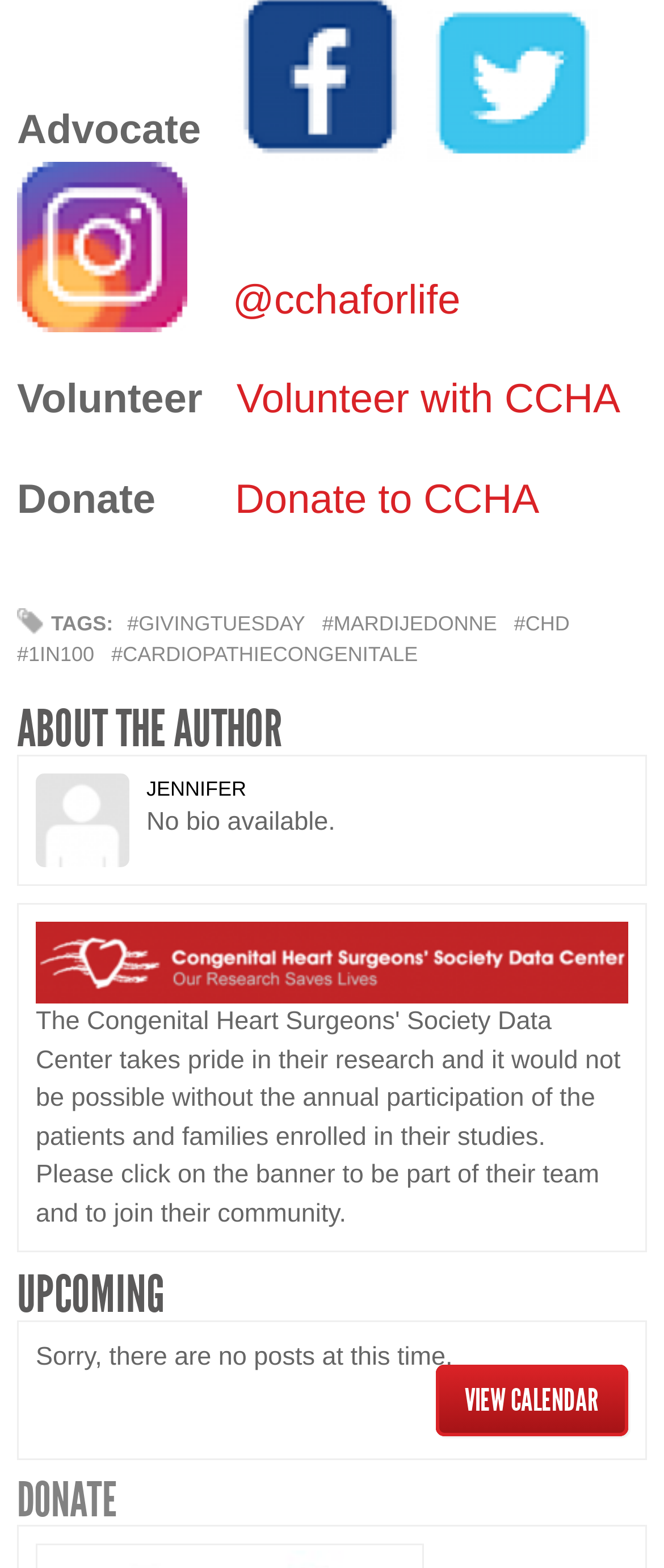What is the topic of the webpage?
Please respond to the question with a detailed and thorough explanation.

The webpage appears to be related to congenital heart issues, as evidenced by the links '#CHD' and '#CARDIOPATHIECONGENITALE', as well as the mention of 'Congenital Heart Surgeons' Society Data Center'.